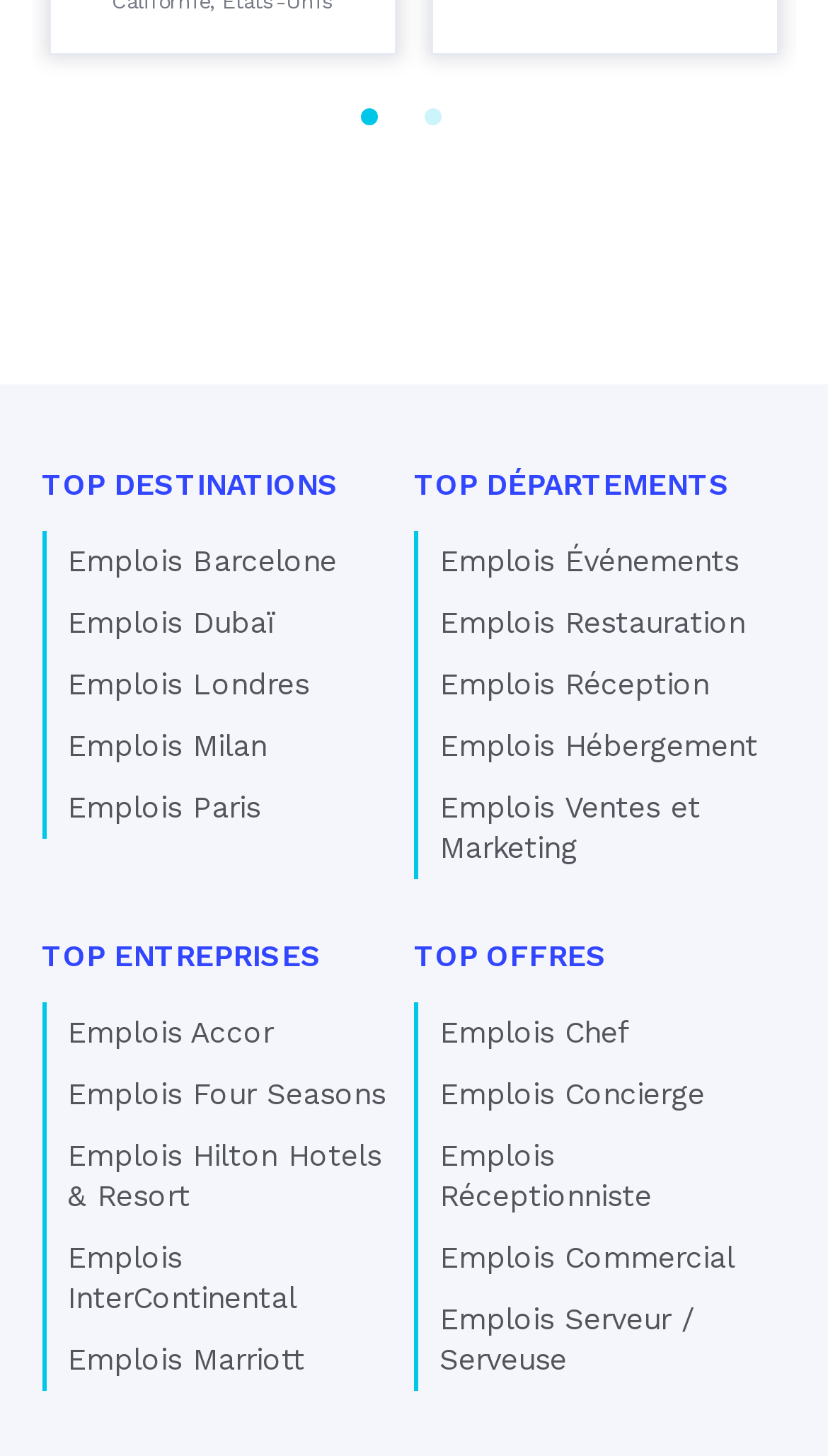What is the first top enterprise listed?
Please respond to the question with a detailed and informative answer.

I looked at the links under the 'TOP ENTREPRISES' heading and found that the first one is 'Emplois Accor', so the first top enterprise listed is Accor.